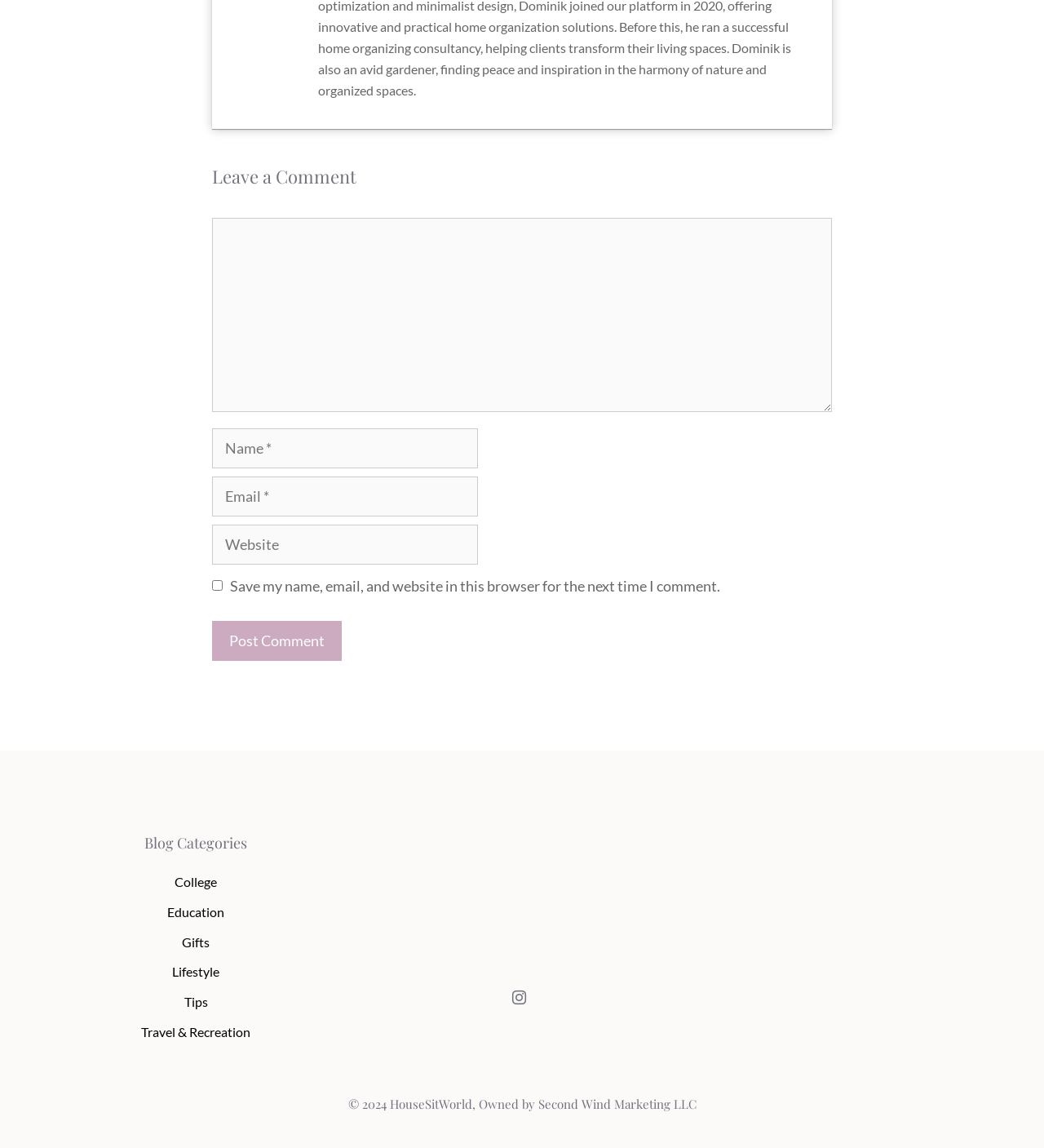Please give a one-word or short phrase response to the following question: 
What is the name of the website?

HouseSitWorld